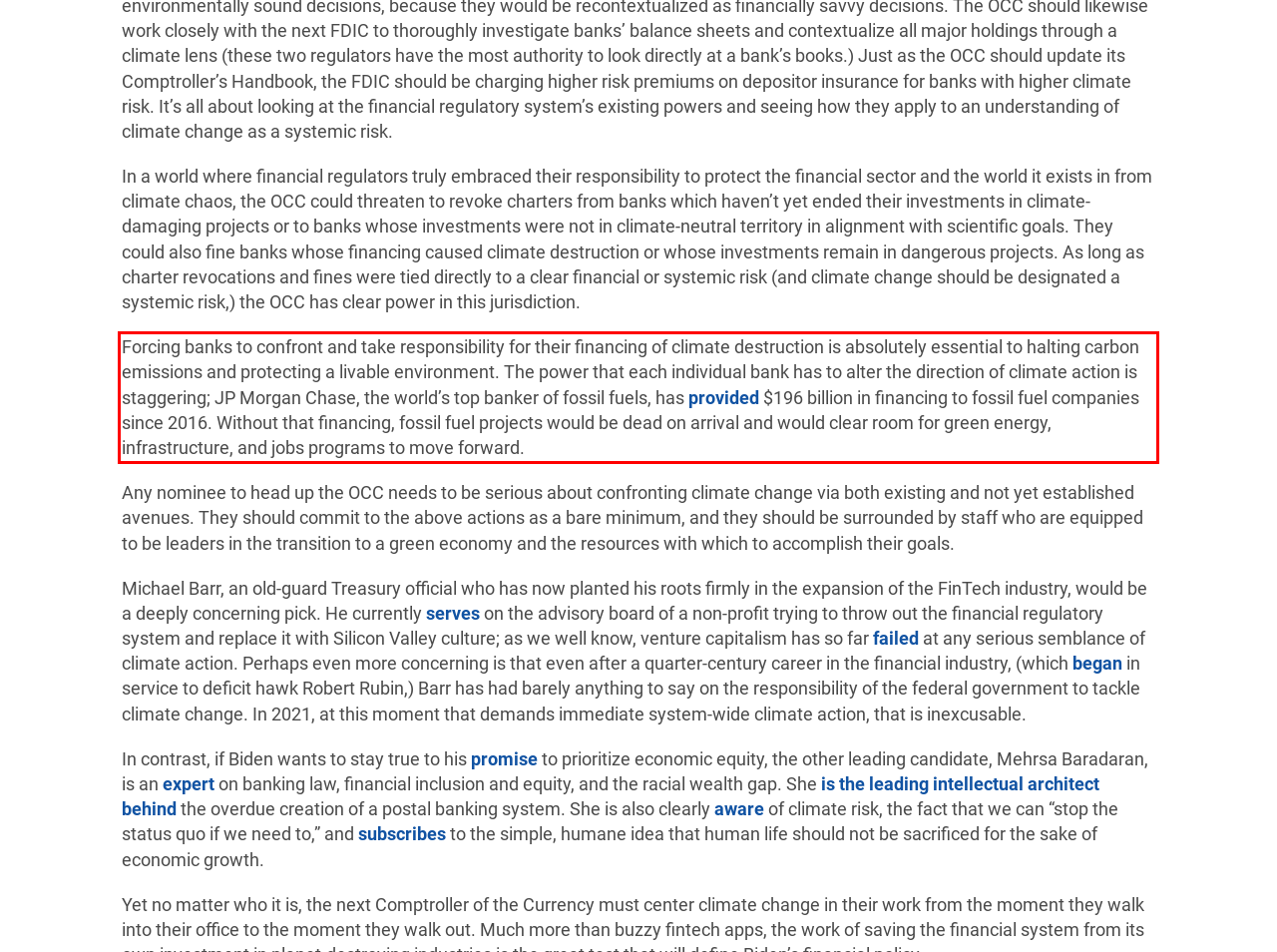Analyze the webpage screenshot and use OCR to recognize the text content in the red bounding box.

Forcing banks to confront and take responsibility for their financing of climate destruction is absolutely essential to halting carbon emissions and protecting a livable environment. The power that each individual bank has to alter the direction of climate action is staggering; JP Morgan Chase, the world’s top banker of fossil fuels, has provided $196 billion in financing to fossil fuel companies since 2016. Without that financing, fossil fuel projects would be dead on arrival and would clear room for green energy, infrastructure, and jobs programs to move forward.